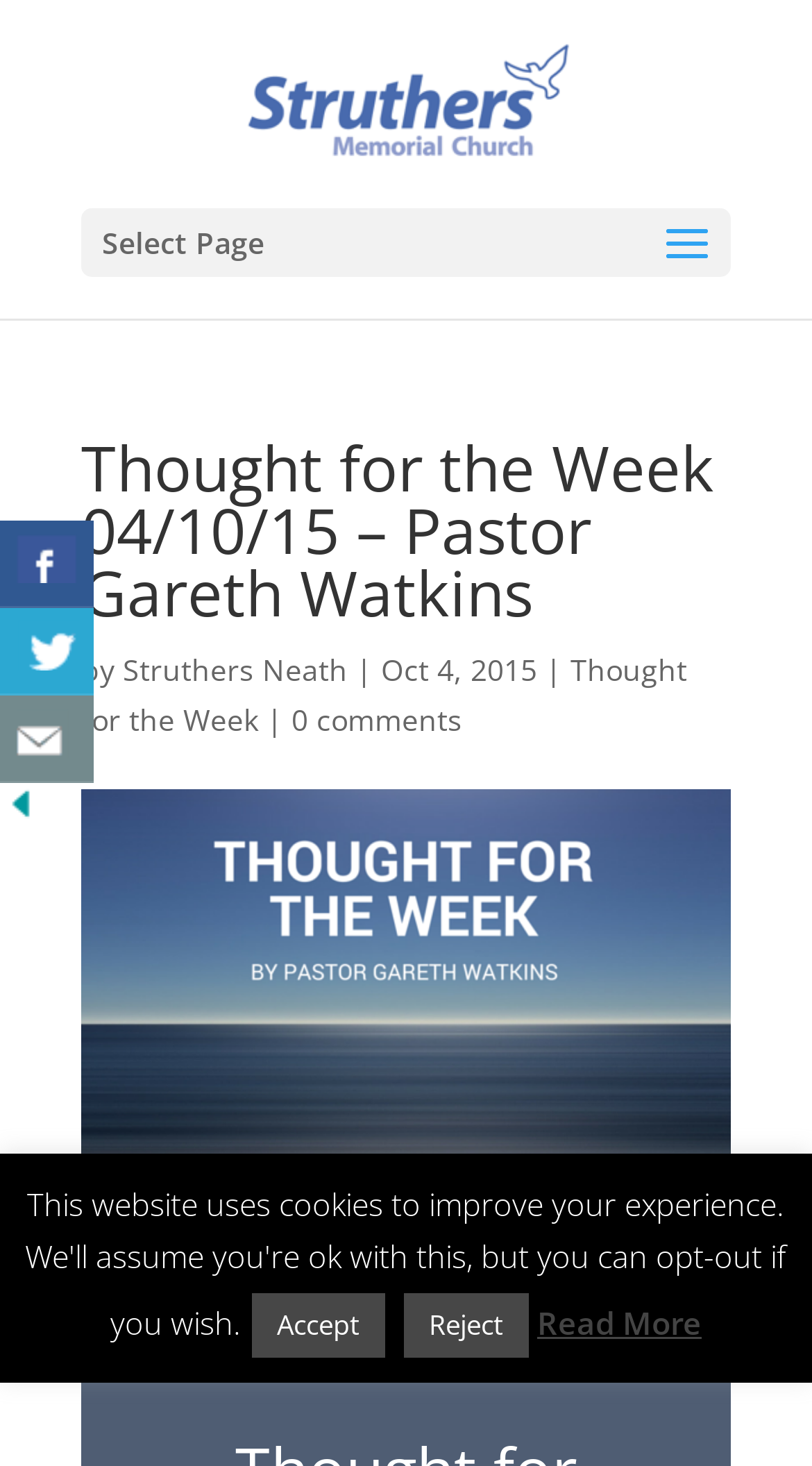Provide a thorough description of this webpage.

The webpage is about "Thought for the Week" by Pastor Gareth Watkins from Struthers Pentecostal Church Neath. At the top, there is a link to "Struthers Neath" accompanied by an image of the church. Below this, there is a dropdown menu labeled "Select Page". 

The main content of the webpage is a sermon or thought for the week, titled "Thought for the Week 04/10/15 – Pastor Gareth Watkins". The title is followed by the author's name, "by Pastor Gareth Watkins", and the date "Oct 4, 2015". There is also a link to "Thought for the Week" and another link to "0 comments" below the title.

On the right side of the main content, there is a large image of Struthers Neath, Pentecostal Church in Skewen Neath, Neath Port Talbot. 

At the bottom of the page, there are two buttons, "Accept" and "Reject", positioned side by side. Next to these buttons, there is a link to "Read More". 

On the left side of the page, there is a section labeled "Share This With Your Friends", which contains links to share the content on Facebook and Twitter, as well as a link to "Contact us". There is also a link to "Hide Buttons" with a corresponding image.